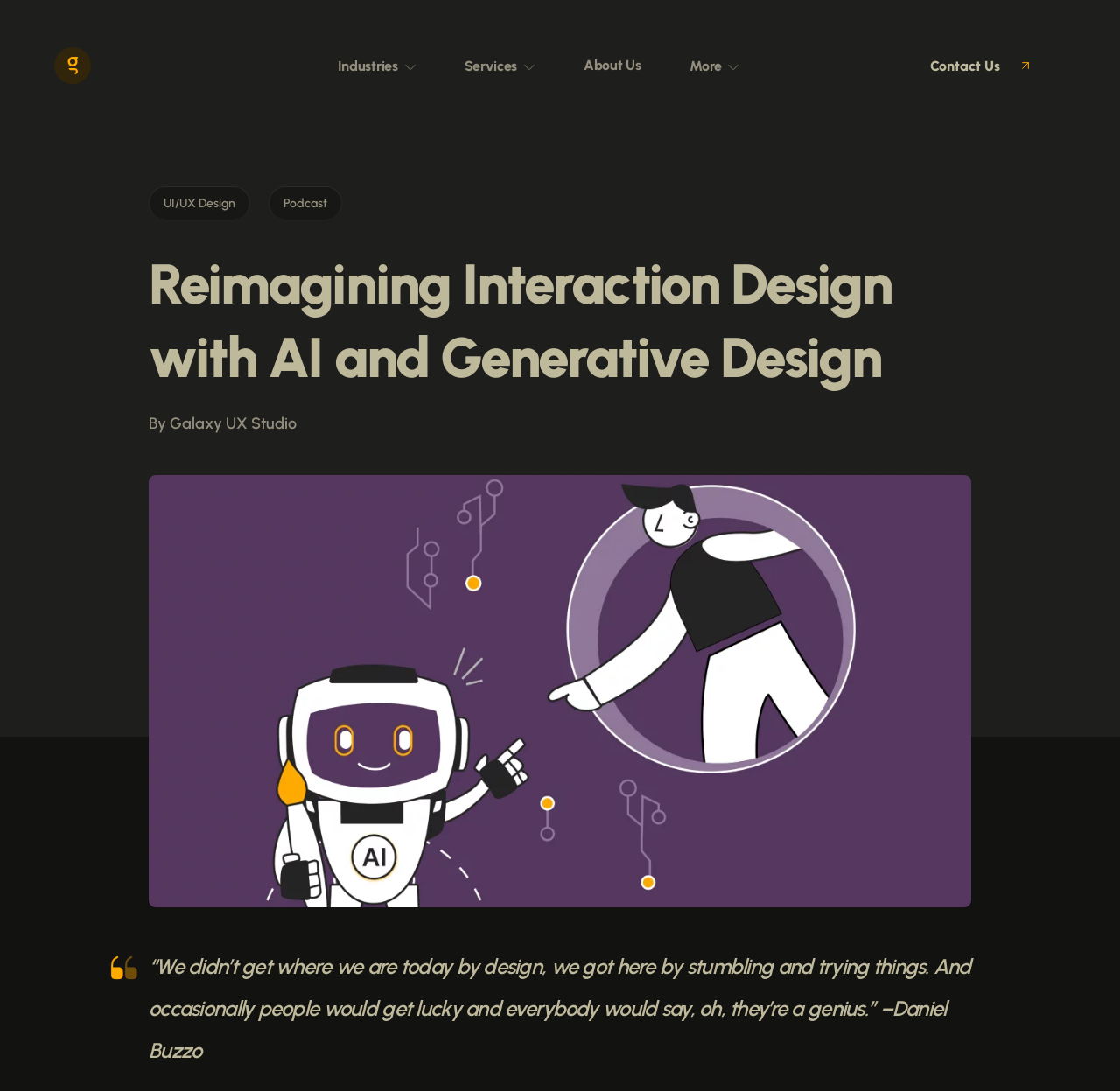Identify the bounding box coordinates necessary to click and complete the given instruction: "Explore Industries".

[0.301, 0.053, 0.355, 0.068]